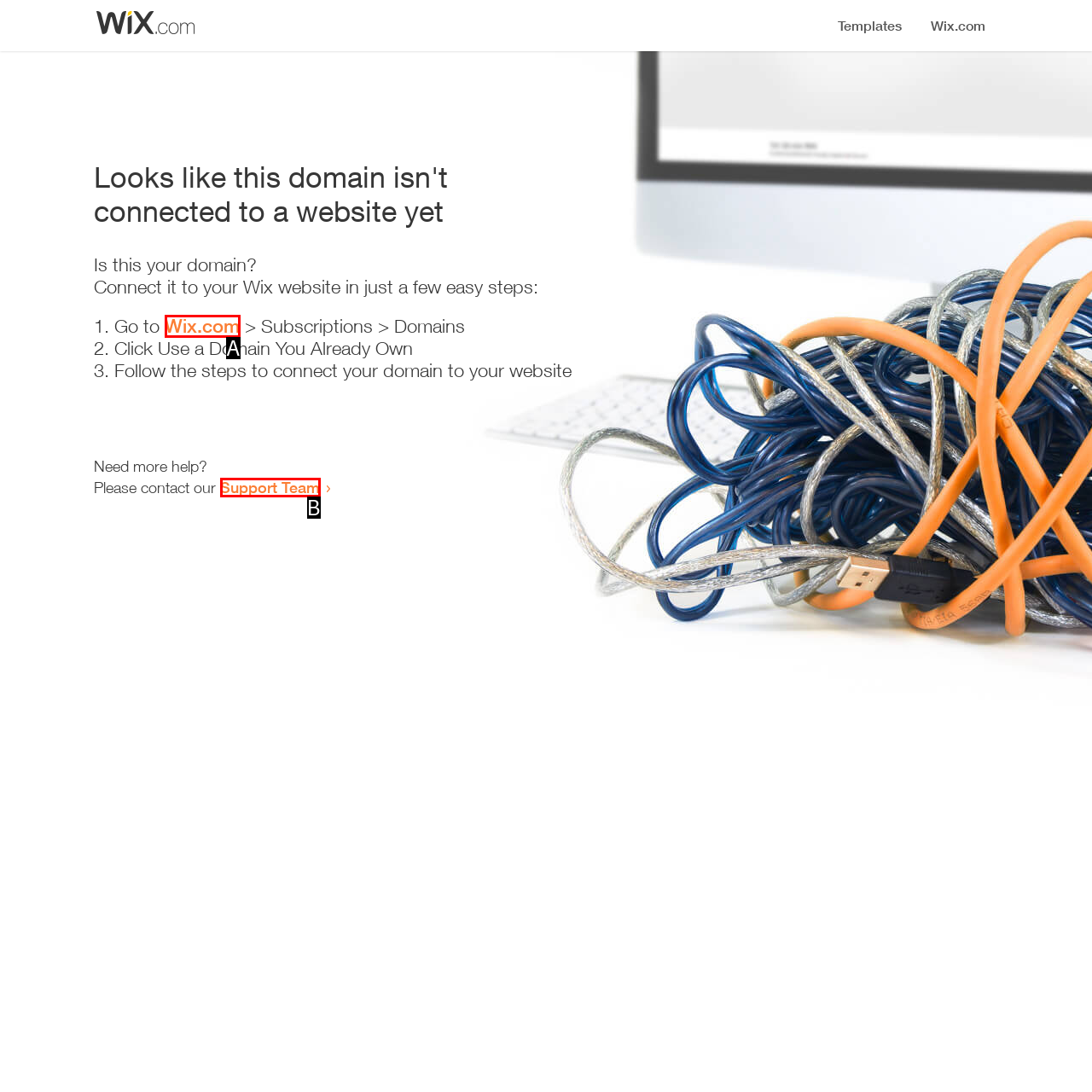From the choices given, find the HTML element that matches this description: alt="Associations". Answer with the letter of the selected option directly.

None